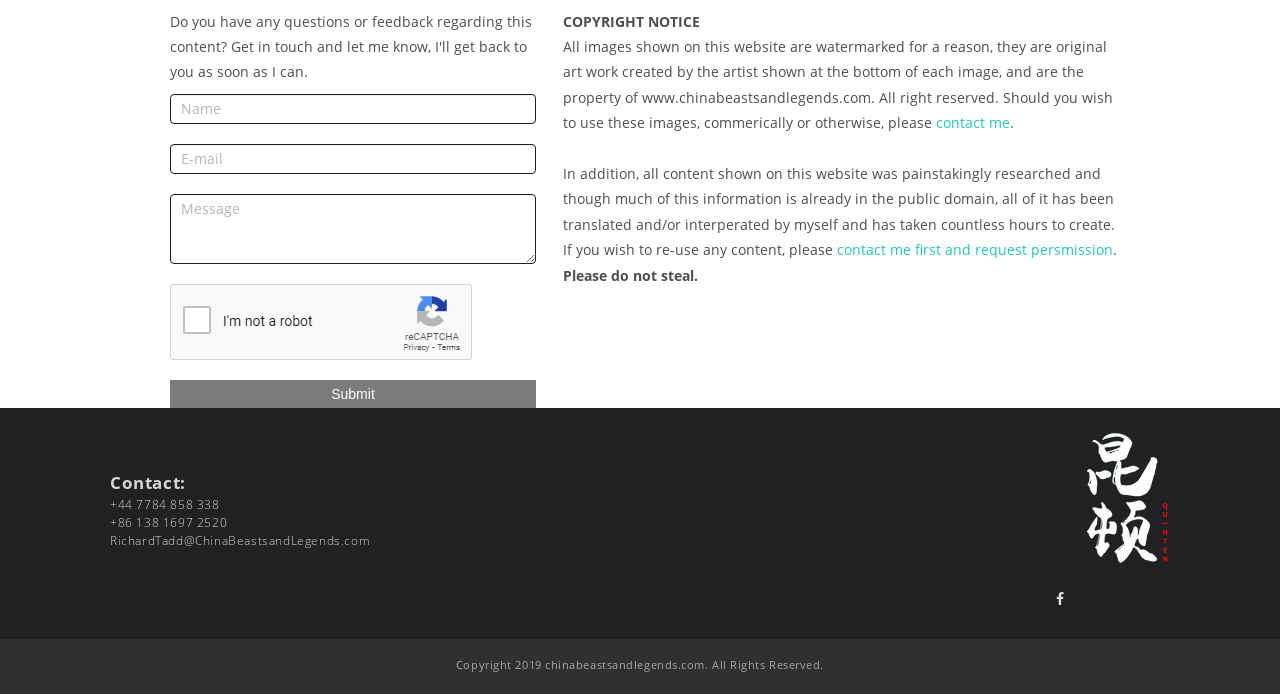Given the following UI element description: "name="f4096125" placeholder="Name"", find the bounding box coordinates in the webpage screenshot.

[0.133, 0.135, 0.419, 0.179]